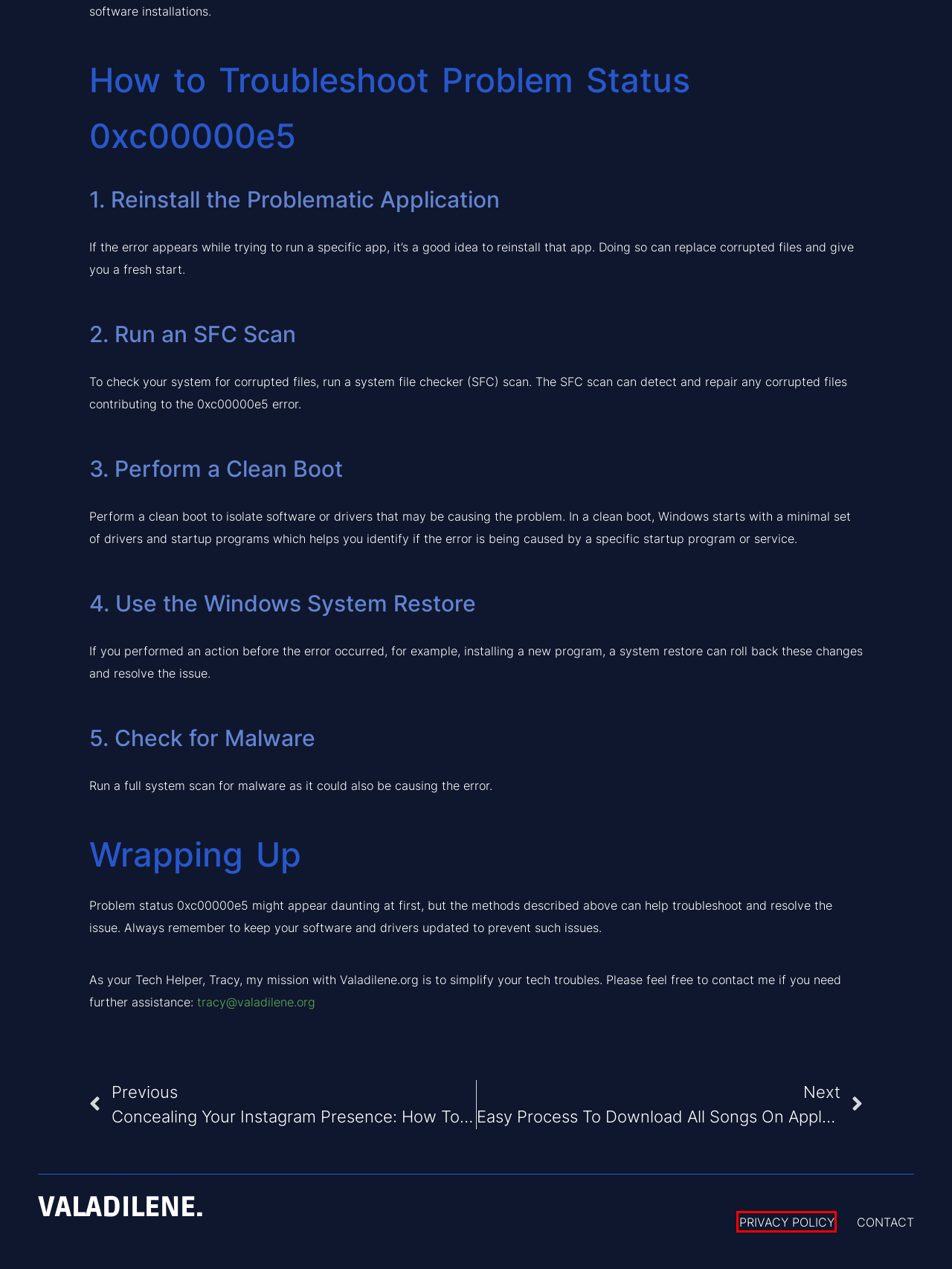You are provided with a screenshot of a webpage highlighting a UI element with a red bounding box. Choose the most suitable webpage description that matches the new page after clicking the element in the bounding box. Here are the candidates:
A. Concealing Your Instagram Presence: How to Hide Active Status - Valadilene
B. Easy Process to Download All Songs on Apple Music - Valadilene
C. Mac - Valadilene
D. Gaming - Valadilene
E. Troubleshooting - Valadilene
F. Software - Valadilene
G. Privacy Policy - Valadilene
H. Audio - Valadilene

G